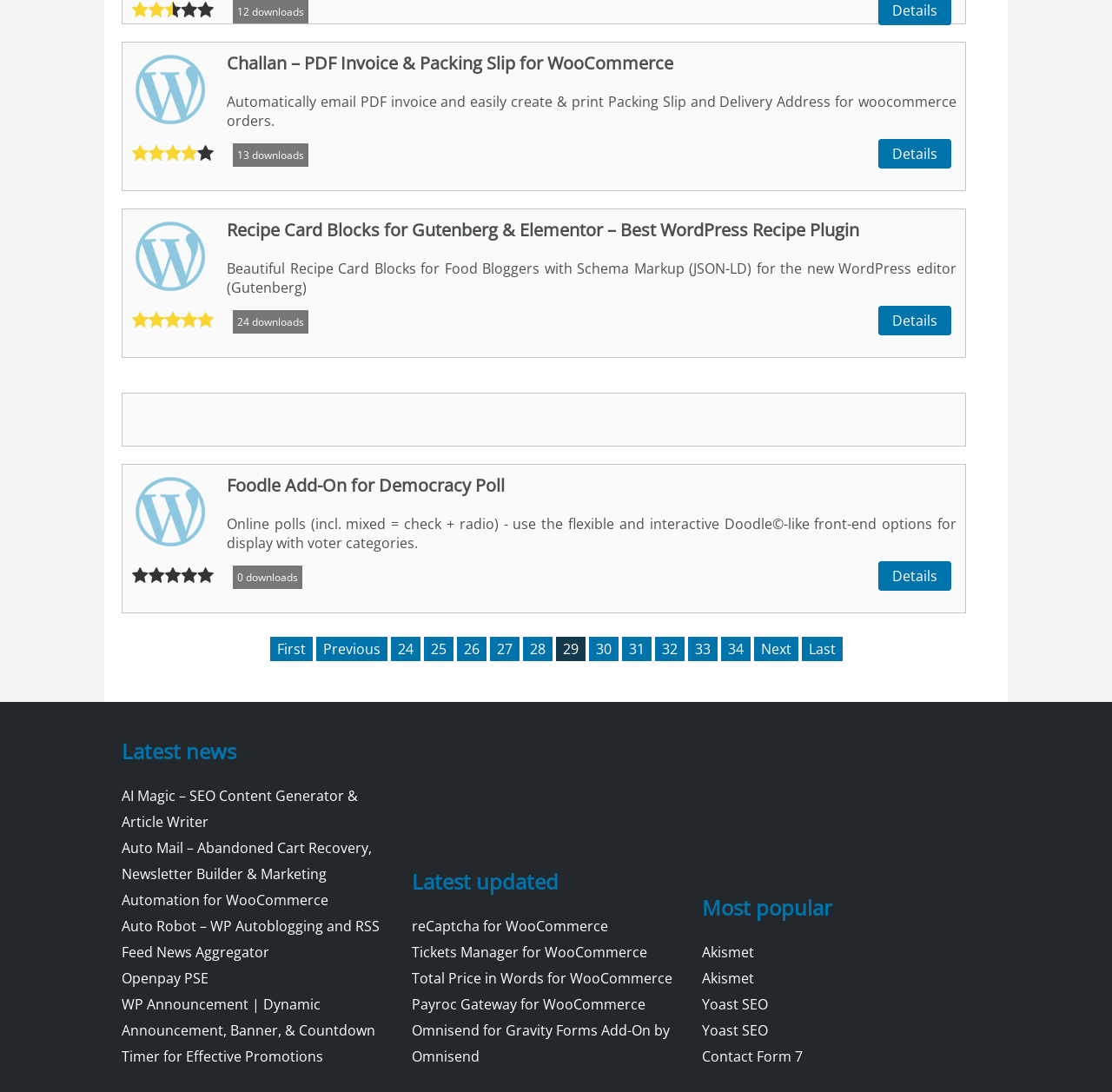Answer succinctly with a single word or phrase:
What is the category of the plugins in the 'Latest news' section?

SEO Content Generator